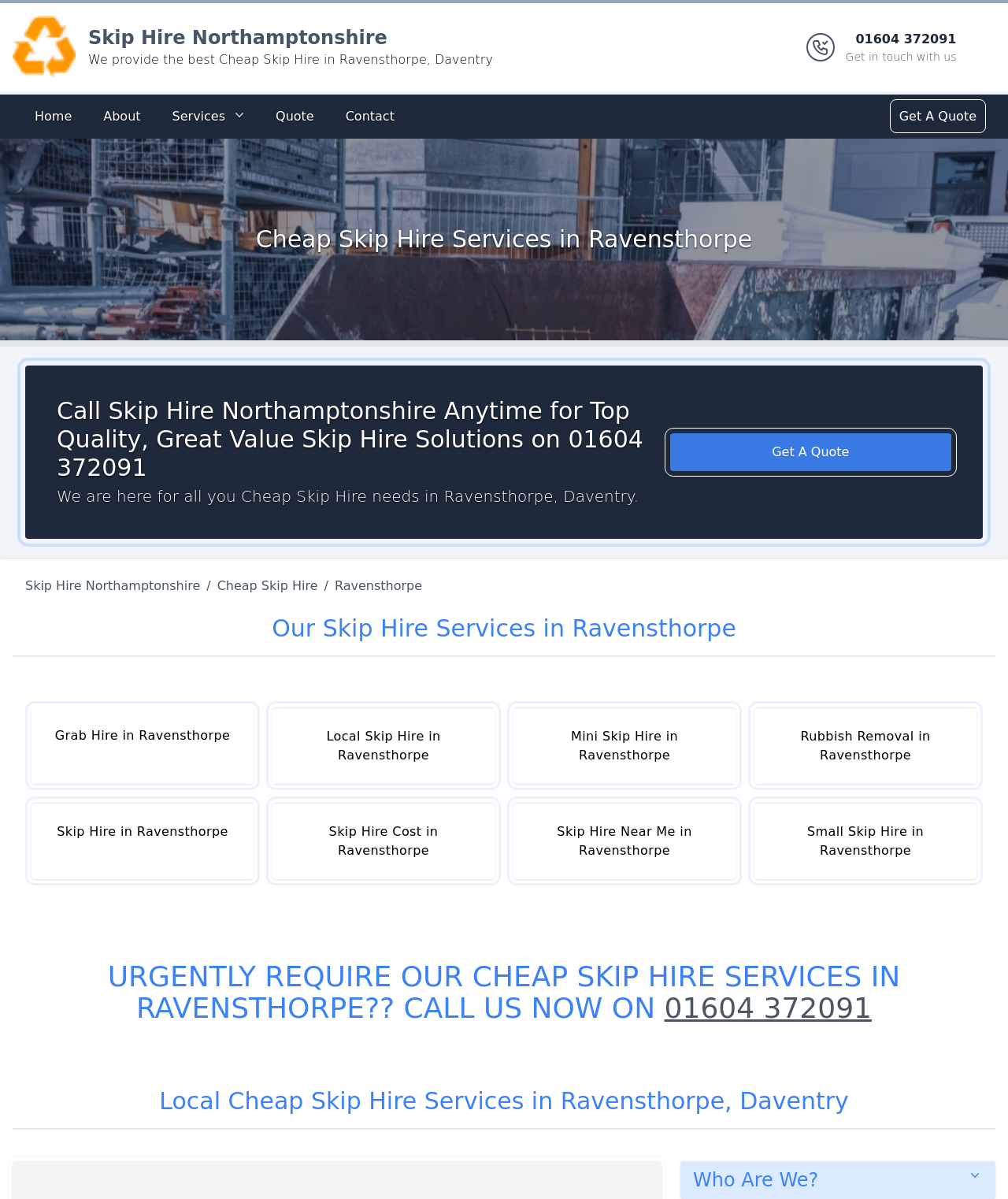Determine the bounding box coordinates of the area to click in order to meet this instruction: "Watch the trailer of Hell on Wheels".

None